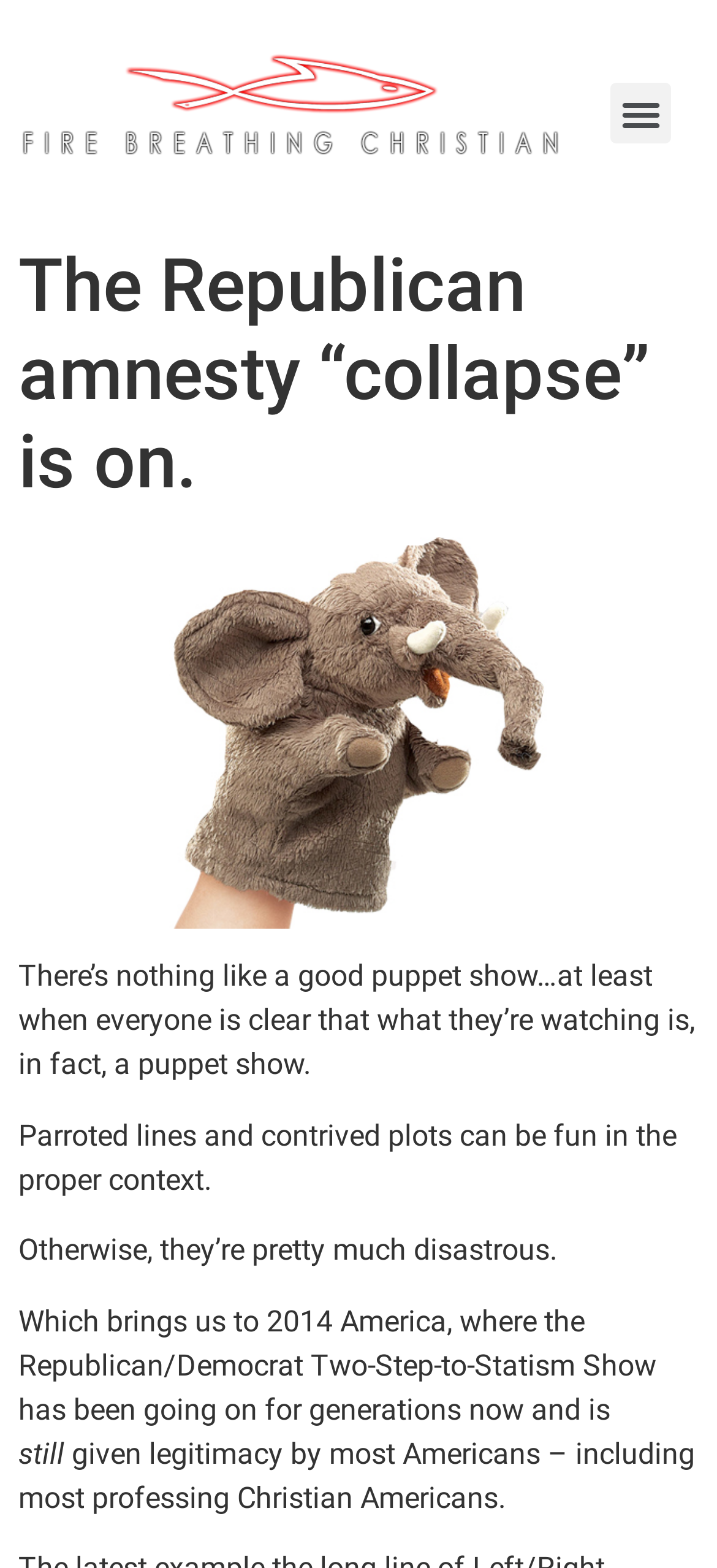Please determine and provide the text content of the webpage's heading.

The Republican amnesty “collapse” is on.